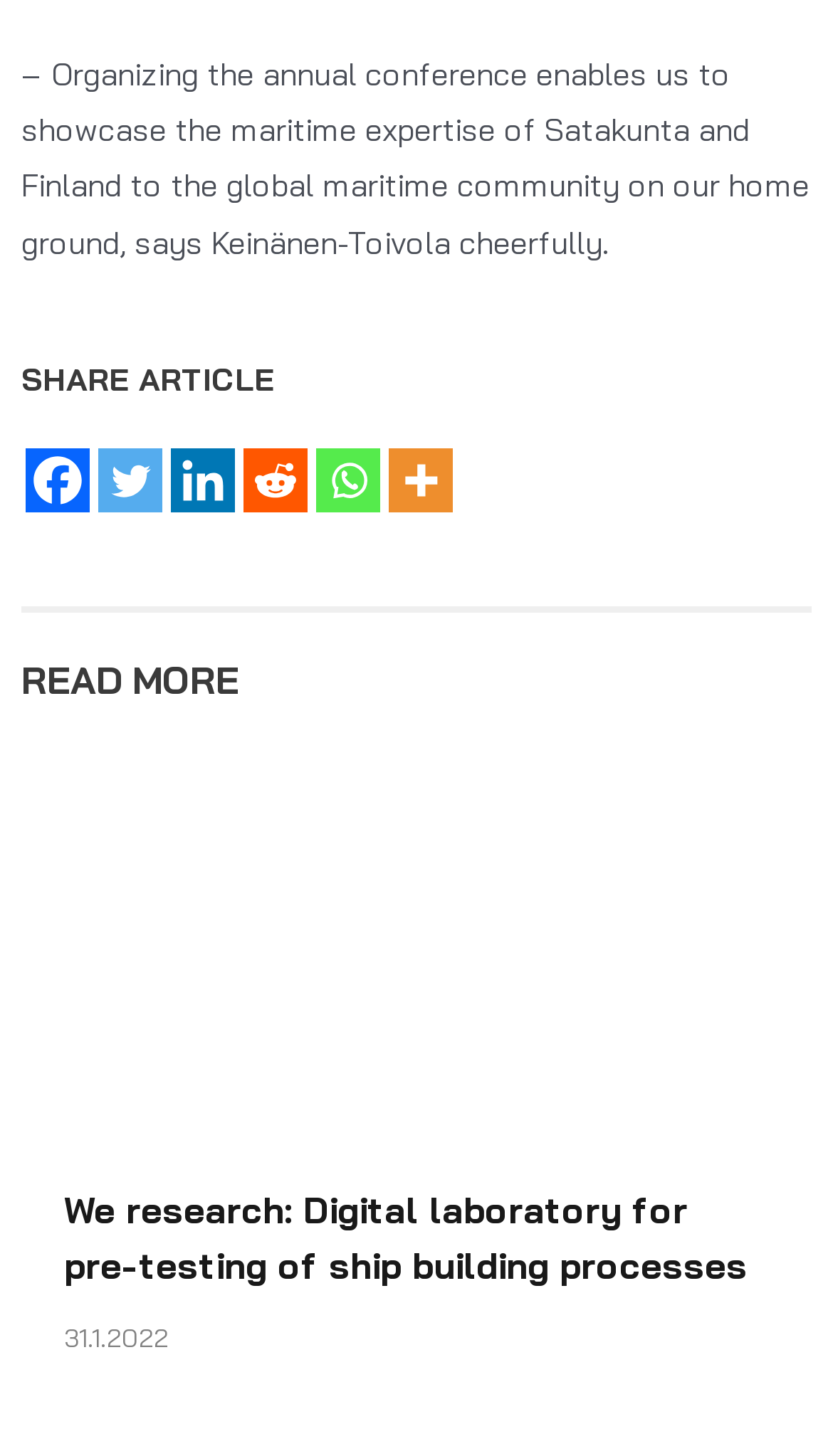Find the bounding box coordinates of the clickable region needed to perform the following instruction: "view recent post 'My Christian House Book'". The coordinates should be provided as four float numbers between 0 and 1, i.e., [left, top, right, bottom].

None